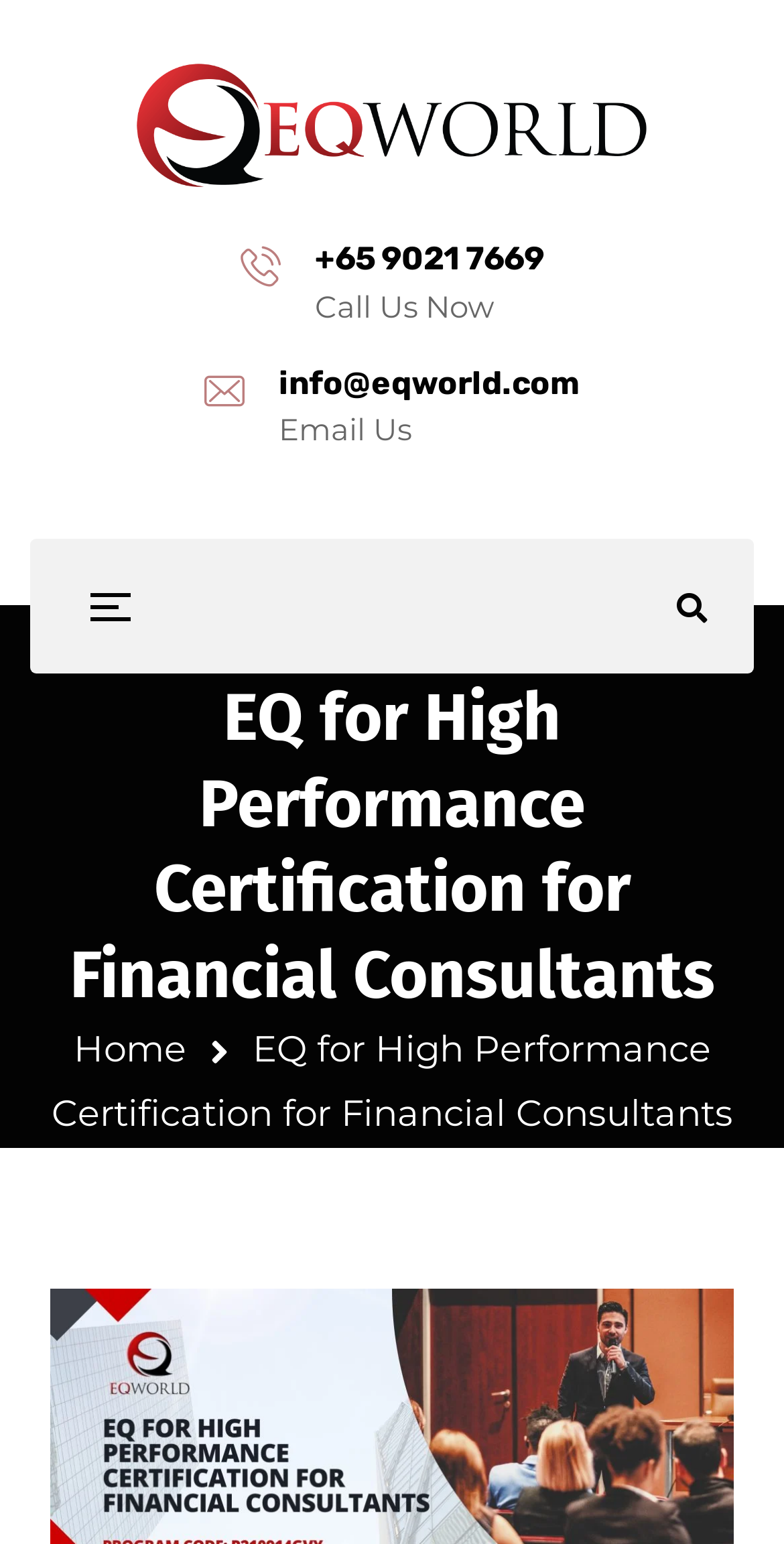Respond with a single word or phrase for the following question: 
What is the email address to contact?

info@eqworld.com